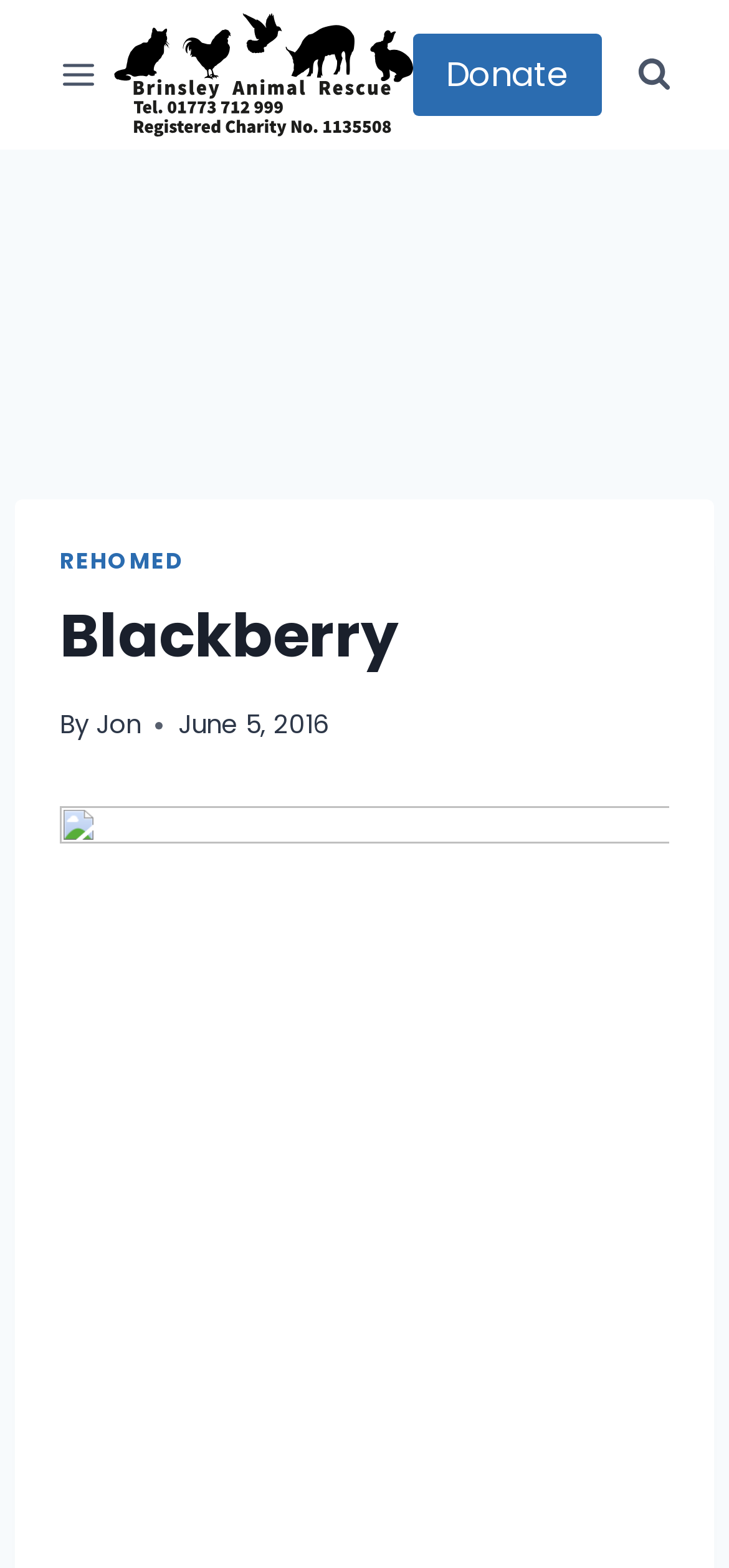Respond with a single word or phrase:
Who posted the information about the animal?

Jon